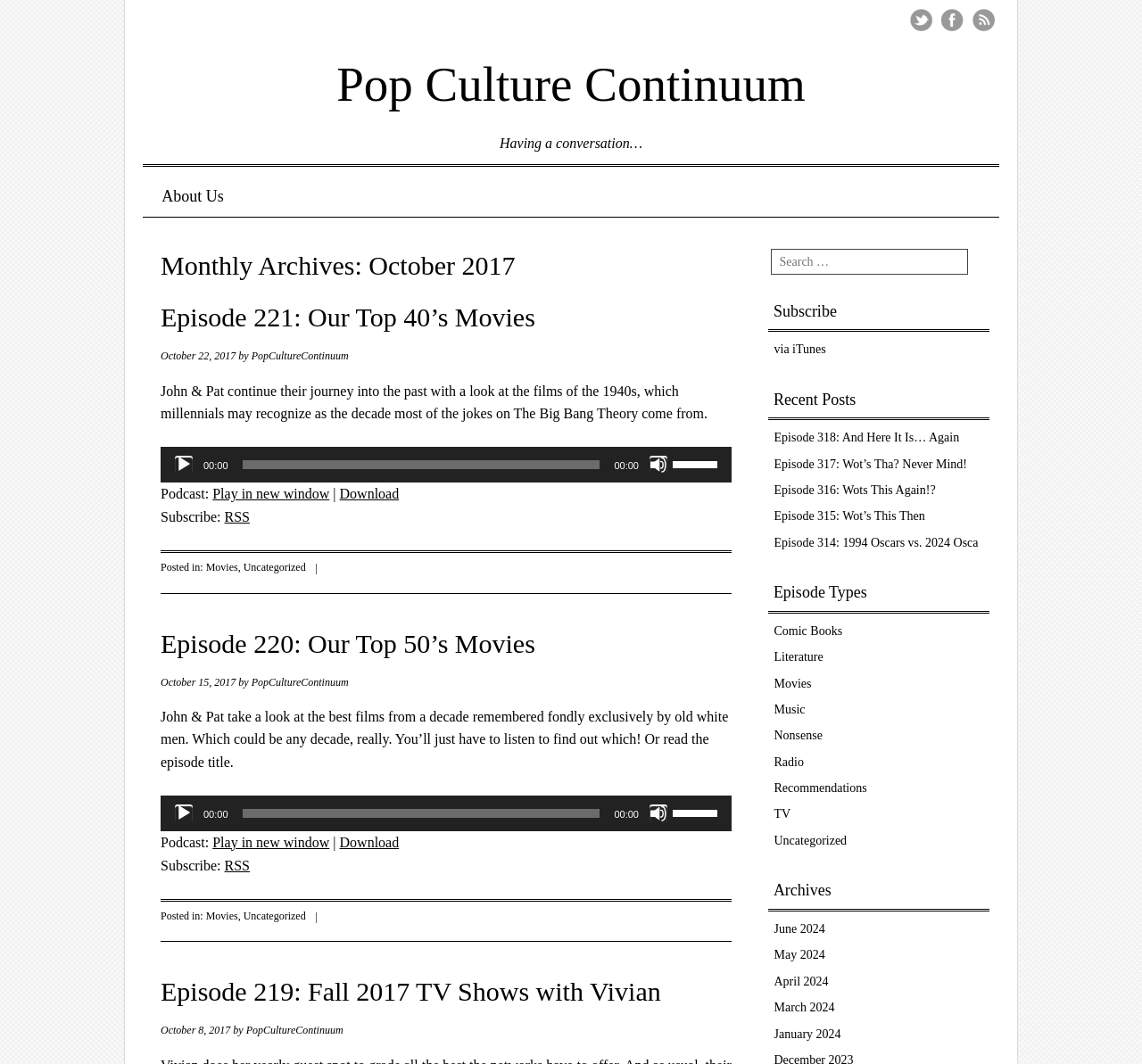Offer a comprehensive description of the webpage’s content and structure.

This webpage appears to be a blog or podcast website, with a focus on pop culture and entertainment. At the top of the page, there is a heading that reads "Pop Culture Continuum" and a link to the same title. Below this, there is a menu with options to skip to content, about us, Twitter, Facebook, and RSS Feed.

The main content of the page is divided into three sections, each containing a podcast episode. Each episode has a heading with the episode title, a link to the episode, and a timestamp indicating when it was posted. Below the heading, there is a brief summary of the episode, followed by an audio player with play, mute, and volume controls. The audio player also displays the current time and allows users to adjust the volume.

To the right of the audio player, there are links to play the episode in a new window, download it, and subscribe to the podcast via RSS. Below each episode, there are tags indicating the categories it belongs to, such as "Movies" and "Uncategorized".

At the bottom of the page, there is a search bar that allows users to search for specific content on the website. Overall, the webpage has a clean and organized layout, making it easy to navigate and find specific podcast episodes.